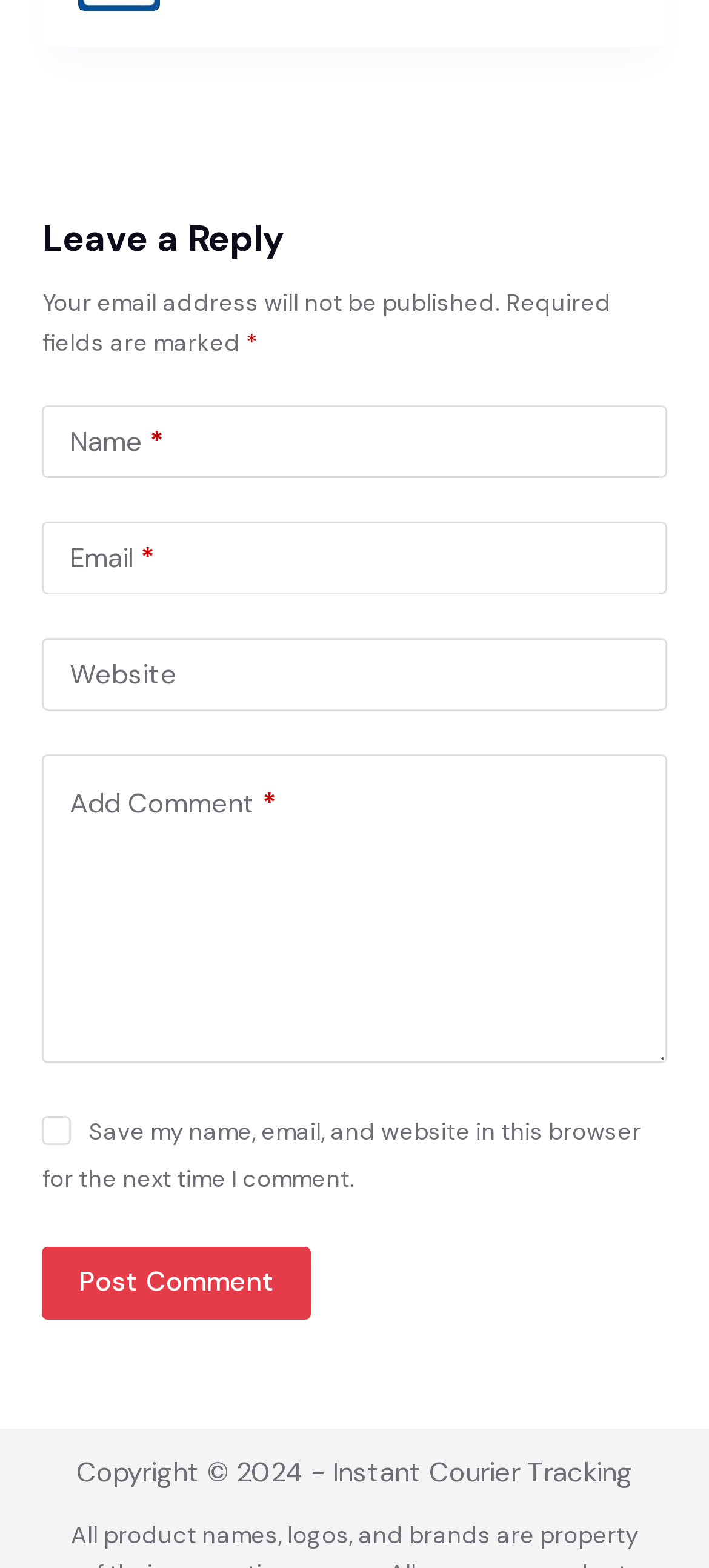Identify the bounding box of the HTML element described as: "parent_node: Add Comment name="comment"".

[0.06, 0.481, 0.94, 0.678]